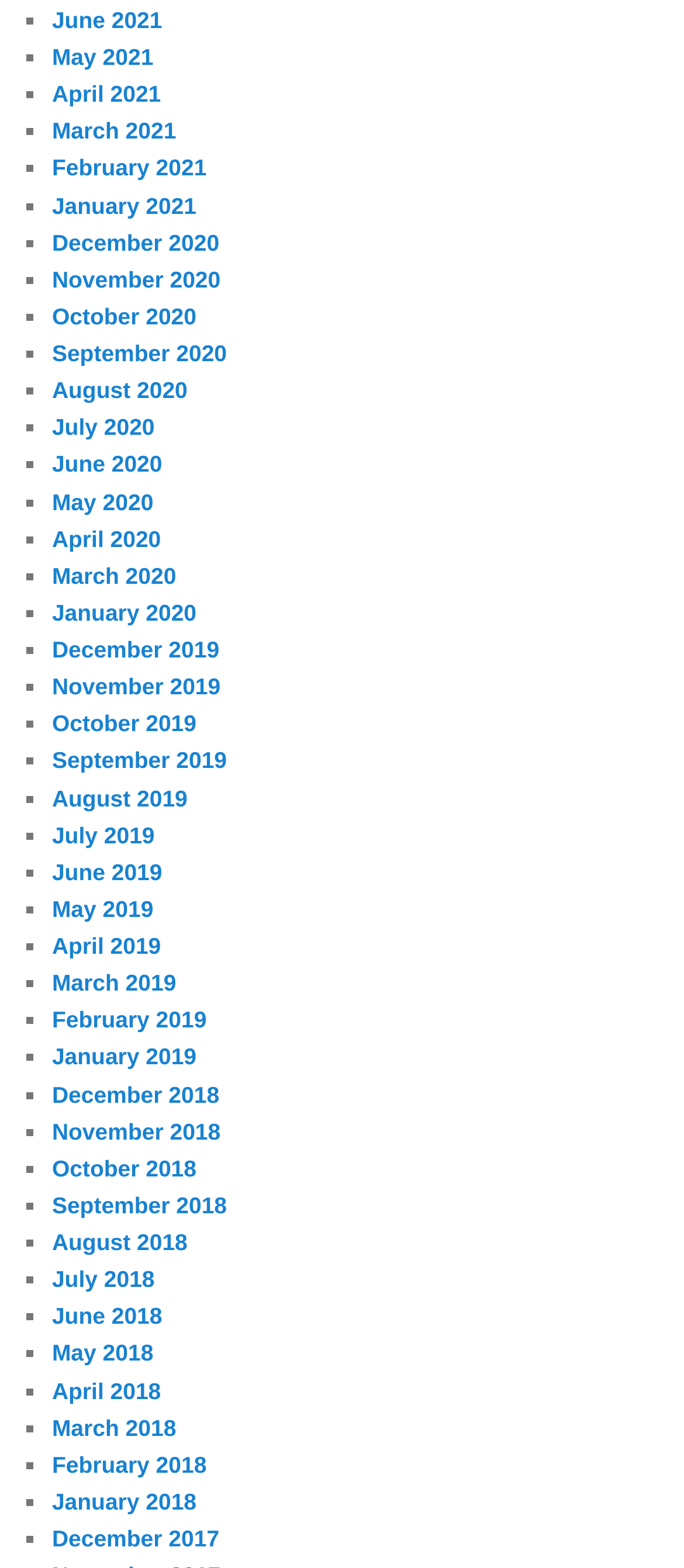Find the bounding box coordinates of the area that needs to be clicked in order to achieve the following instruction: "View April 2020". The coordinates should be specified as four float numbers between 0 and 1, i.e., [left, top, right, bottom].

[0.076, 0.335, 0.235, 0.352]